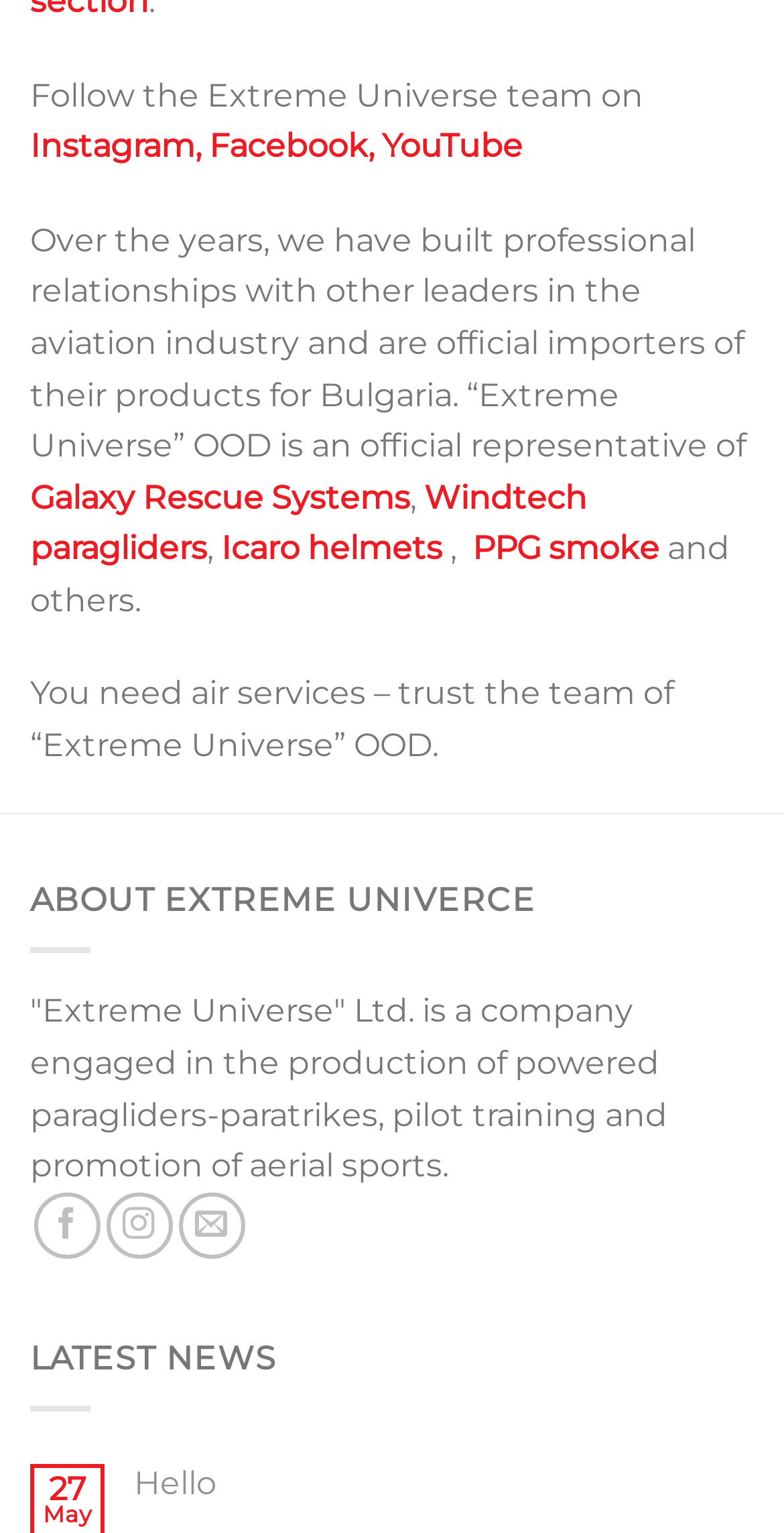Please find the bounding box coordinates for the clickable element needed to perform this instruction: "Visit Galaxy Rescue Systems website".

[0.038, 0.312, 0.523, 0.337]